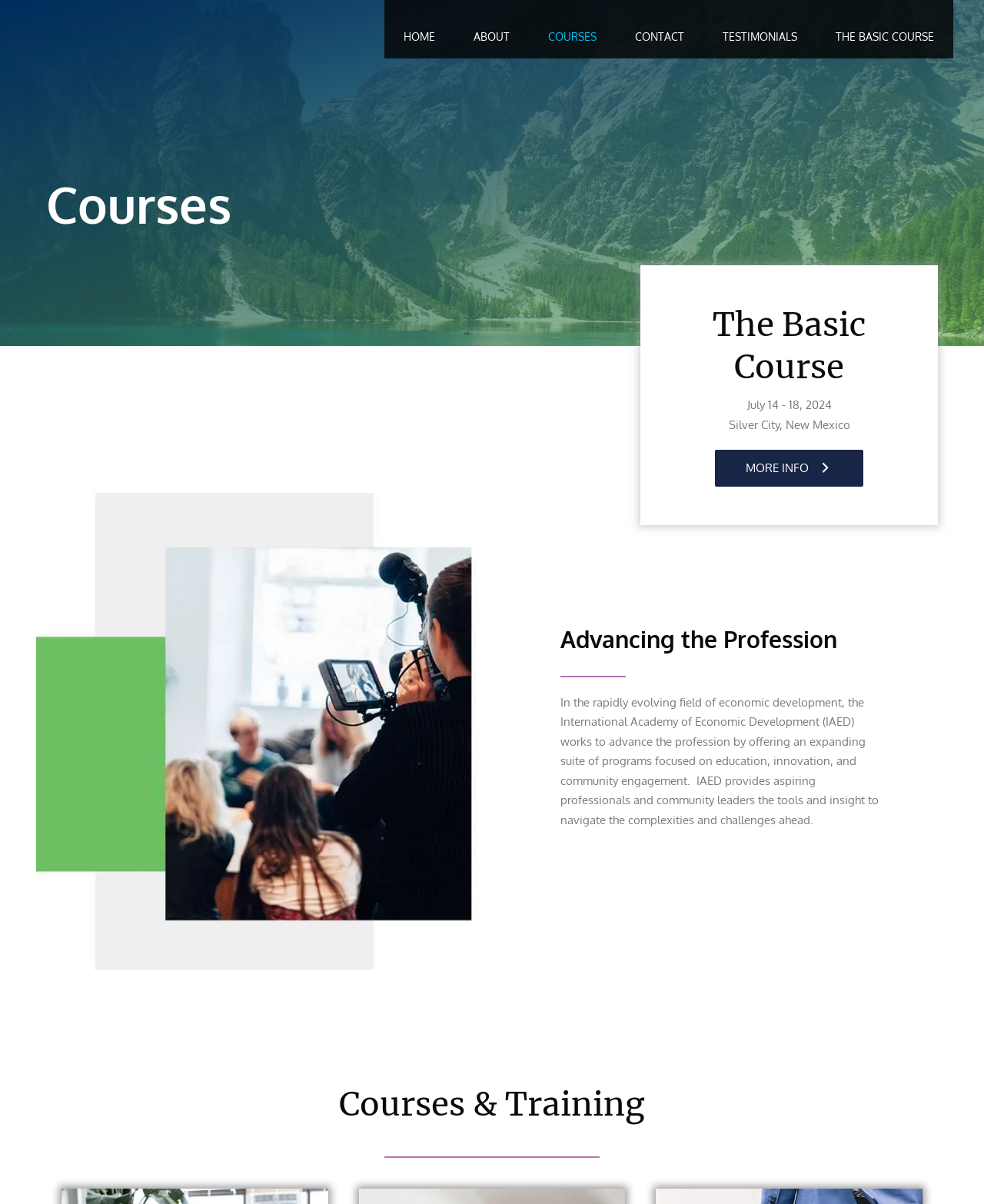Find the bounding box coordinates of the UI element according to this description: "more info".

[0.727, 0.374, 0.878, 0.404]